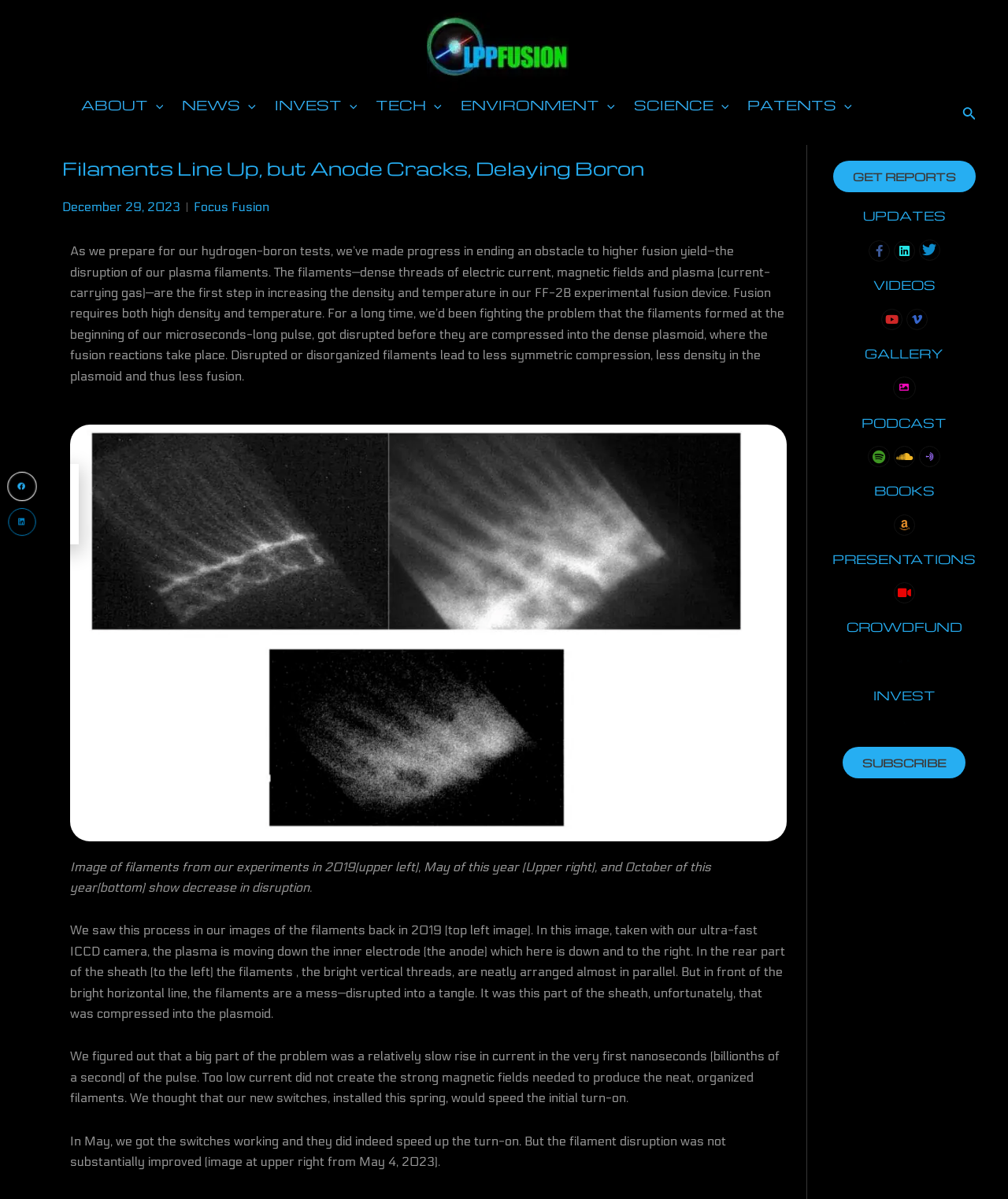What was the solution to the filament disruption problem?
Kindly offer a comprehensive and detailed response to the question.

The webpage states that the team figured out that a big part of the problem was a relatively slow rise in current in the very first nanoseconds of the pulse, and they thought that their new switches would speed up the initial turn-on, which would help to create the strong magnetic fields needed to produce neat, organized filaments.